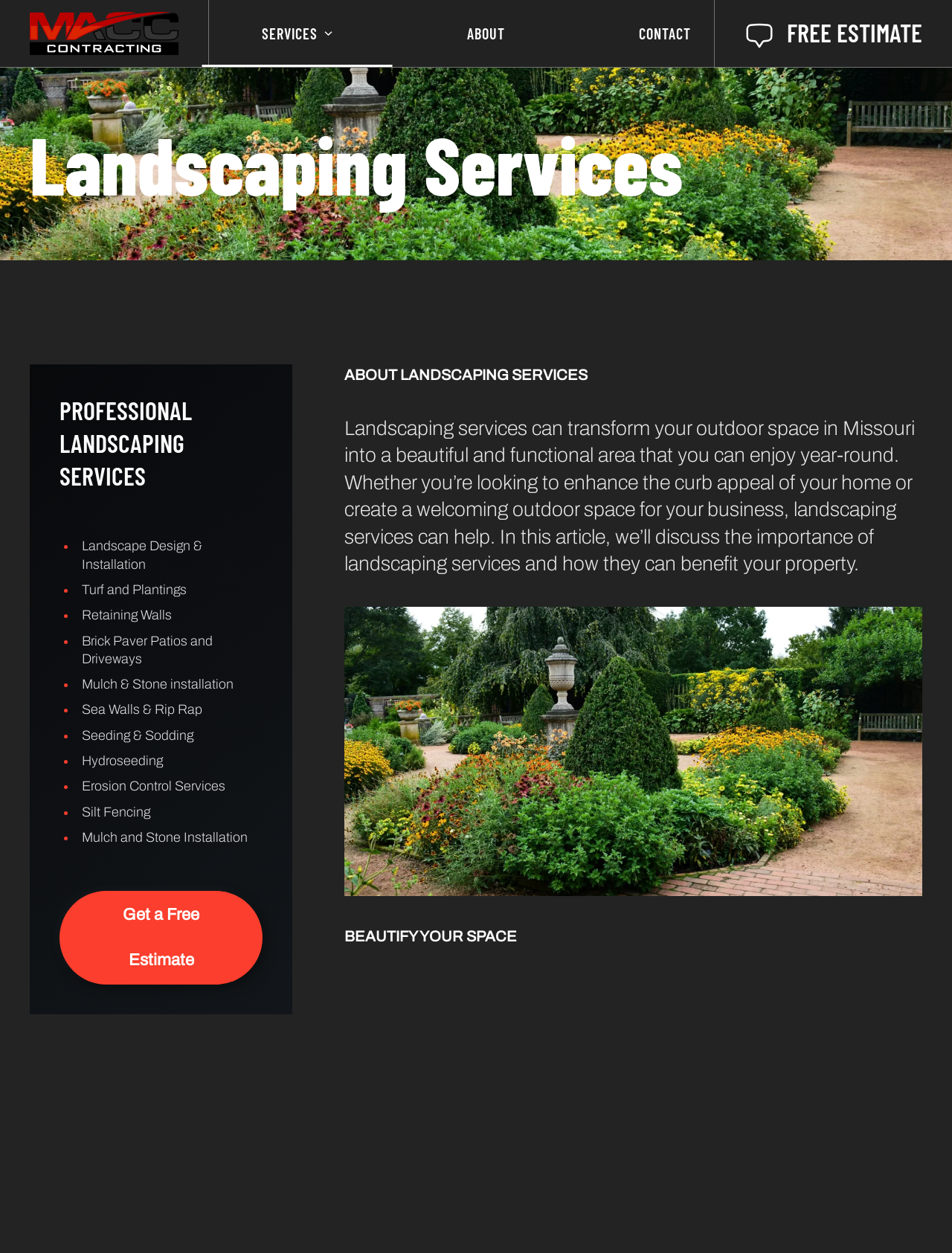Carefully observe the image and respond to the question with a detailed answer:
What is the purpose of landscaping services?

According to the webpage, landscaping services can transform an outdoor space into a beautiful and functional area that can be enjoyed year-round, enhancing the curb appeal of a home or creating a welcoming outdoor space for a business.